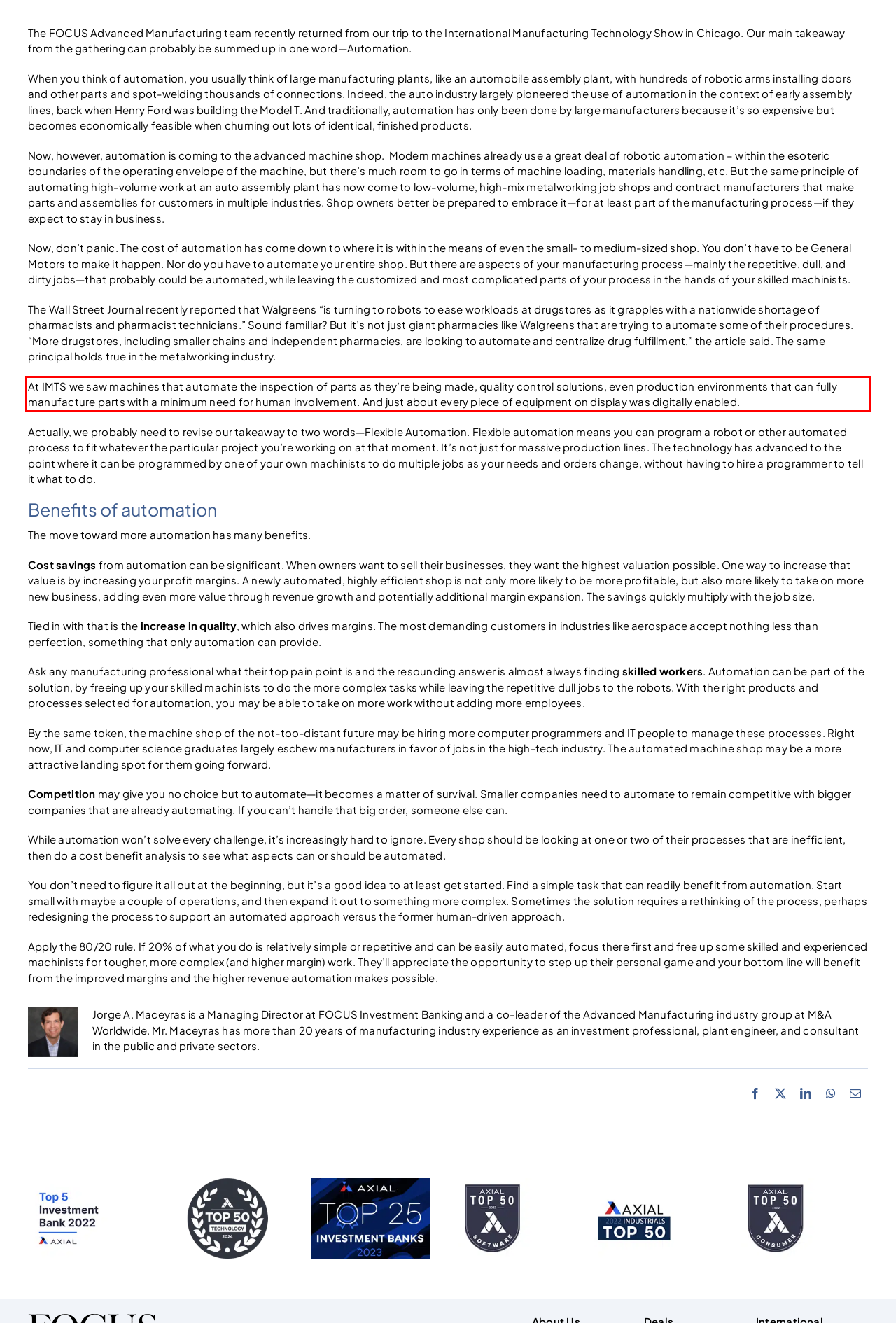Look at the webpage screenshot and recognize the text inside the red bounding box.

At IMTS we saw machines that automate the inspection of parts as they’re being made, quality control solutions, even production environments that can fully manufacture parts with a minimum need for human involvement. And just about every piece of equipment on display was digitally enabled.